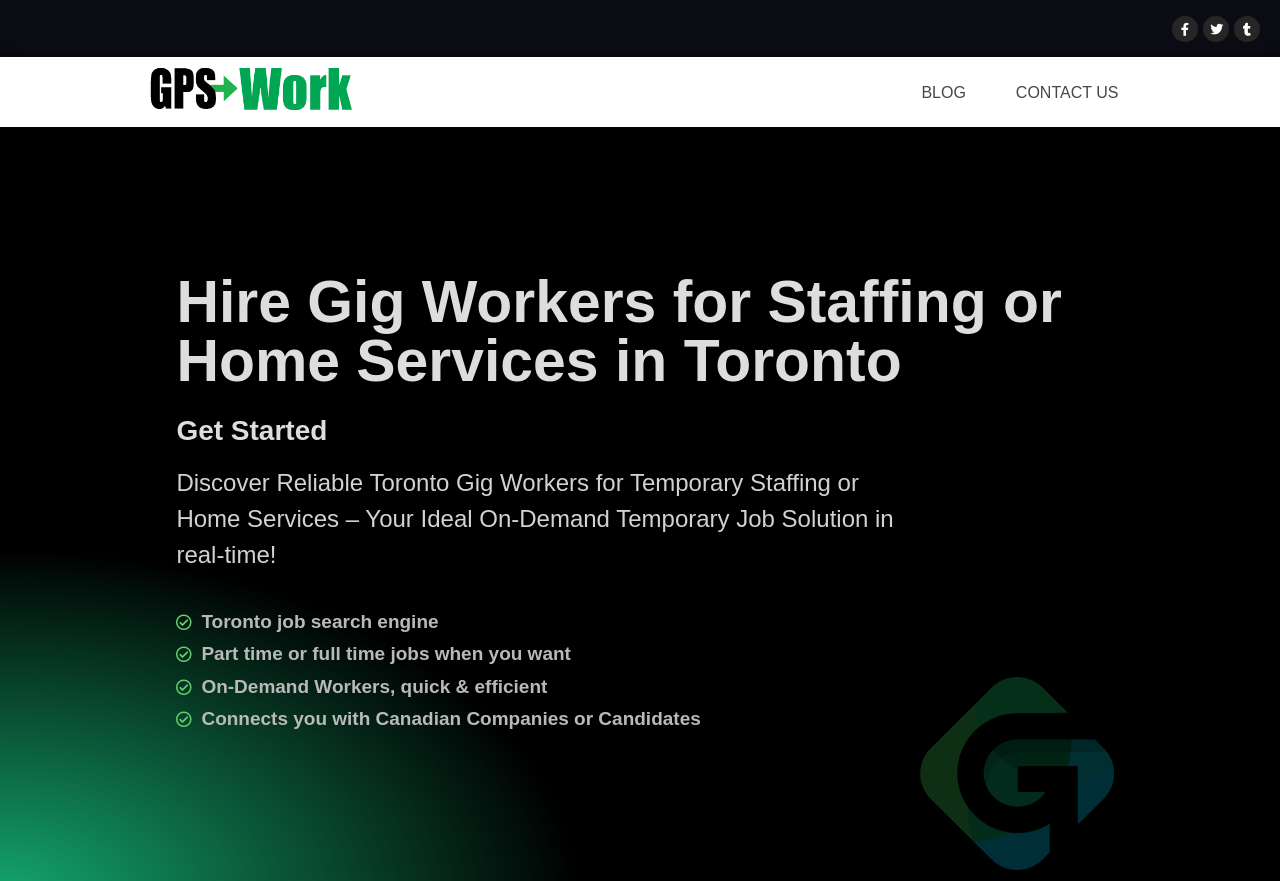Answer the following in one word or a short phrase: 
What is the logo of the employment agency?

GpsWork